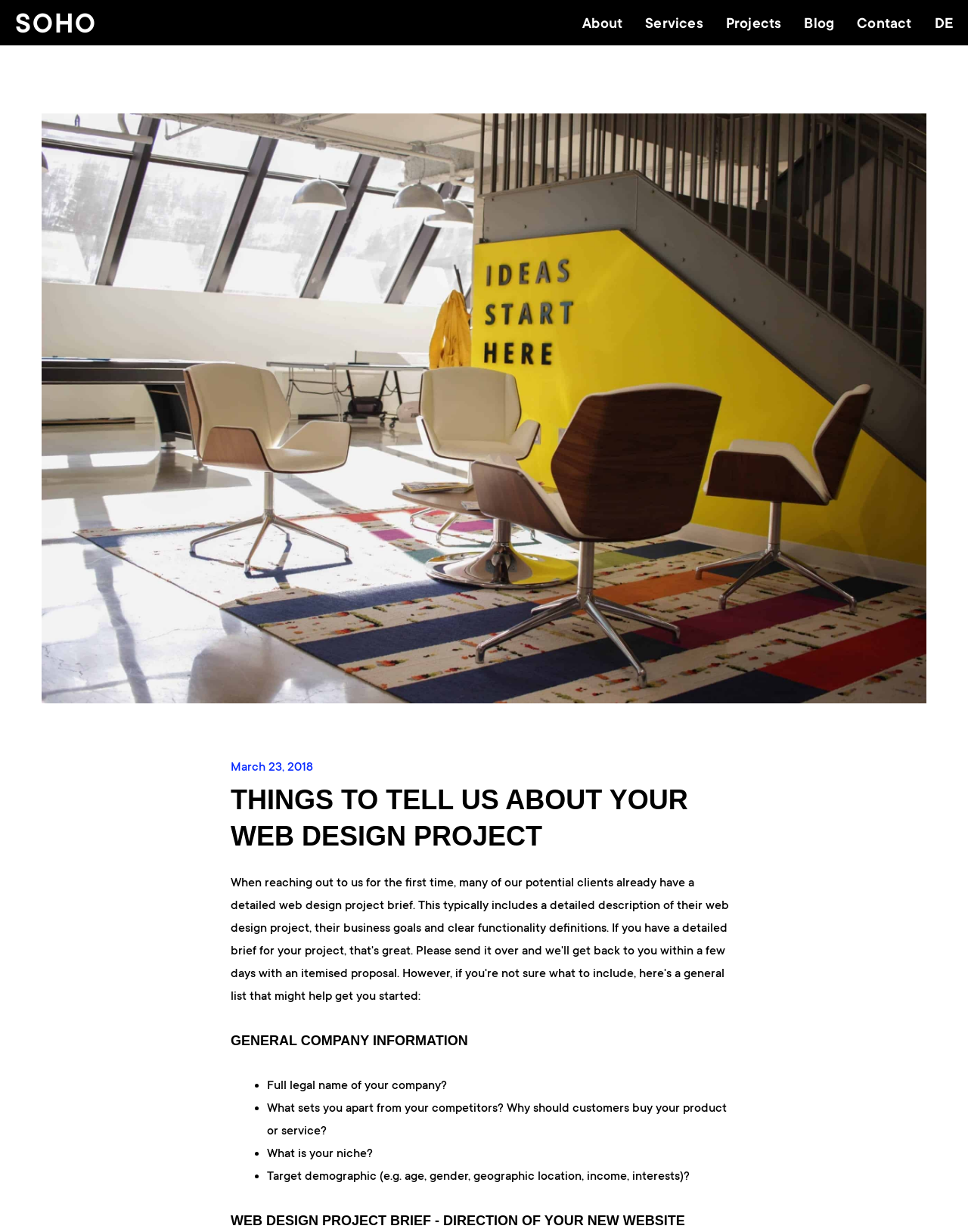Identify the bounding box coordinates for the region to click in order to carry out this instruction: "Read the article '26 All Natural Beauty Tips for Any Skin Type'". Provide the coordinates using four float numbers between 0 and 1, formatted as [left, top, right, bottom].

None